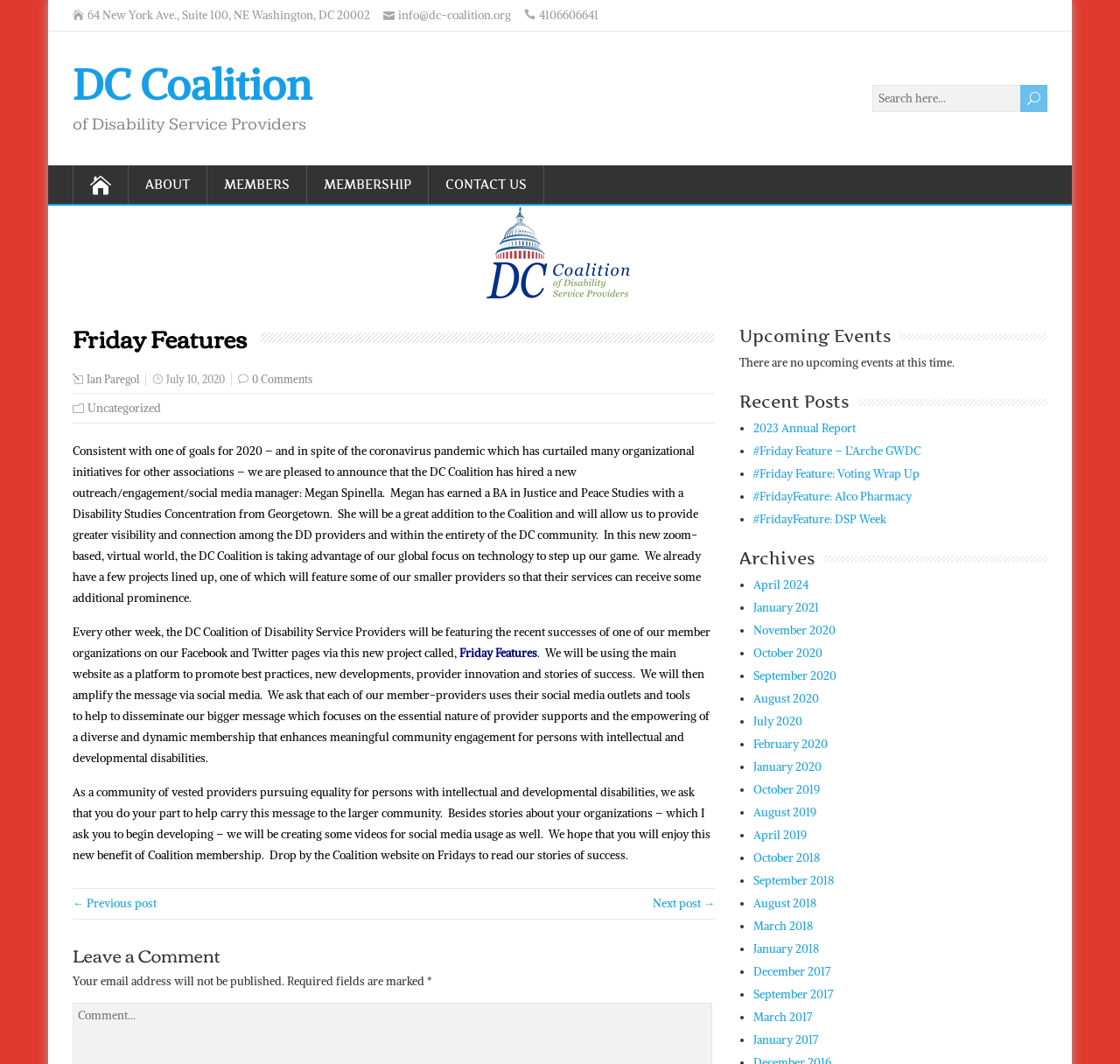Use a single word or phrase to answer the following:
How often will the DC Coalition feature the recent successes of one of its member organizations?

Every other week